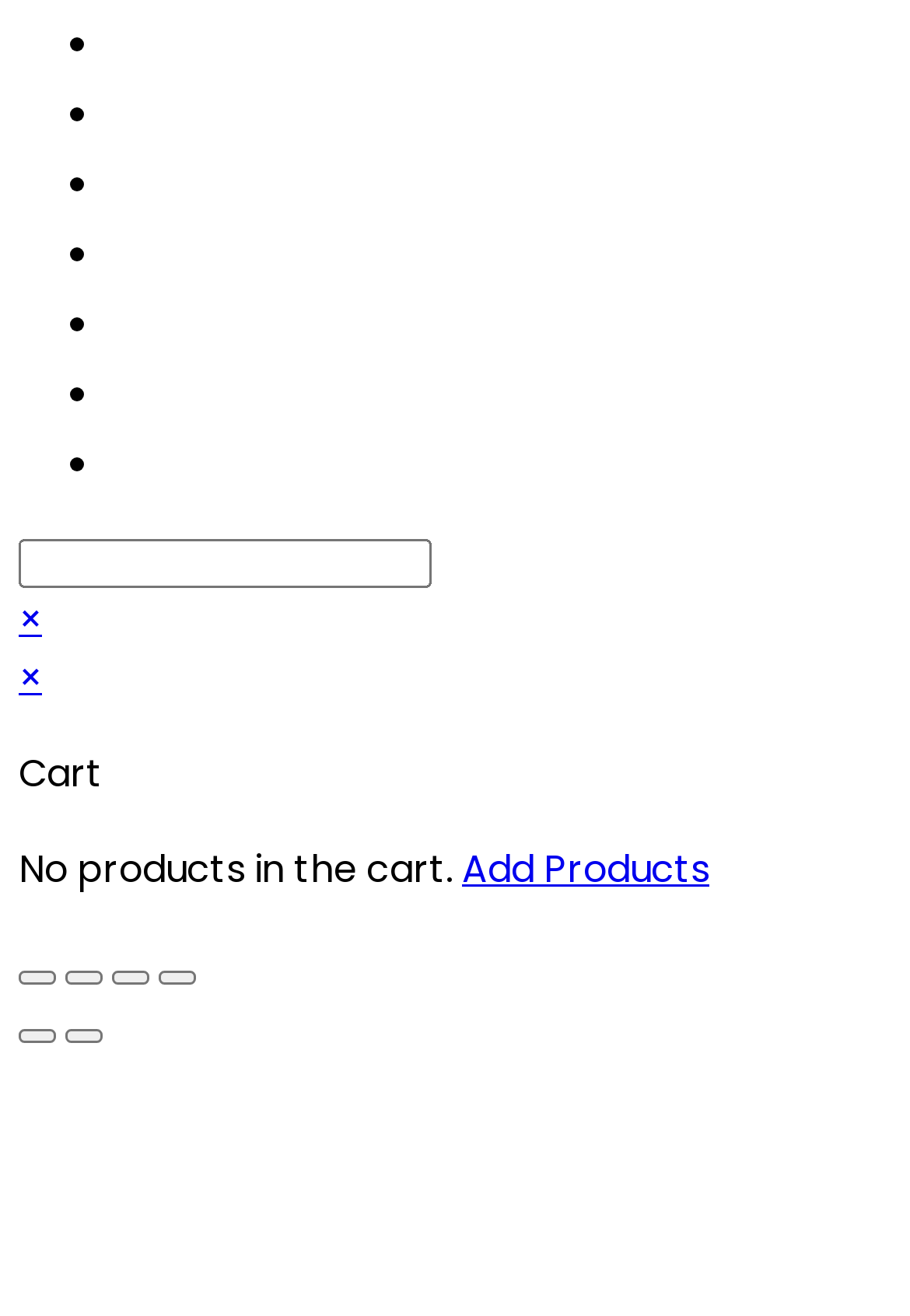Please identify the bounding box coordinates of the element on the webpage that should be clicked to follow this instruction: "View Pricing Plan". The bounding box coordinates should be given as four float numbers between 0 and 1, formatted as [left, top, right, bottom].

[0.123, 0.112, 0.426, 0.161]